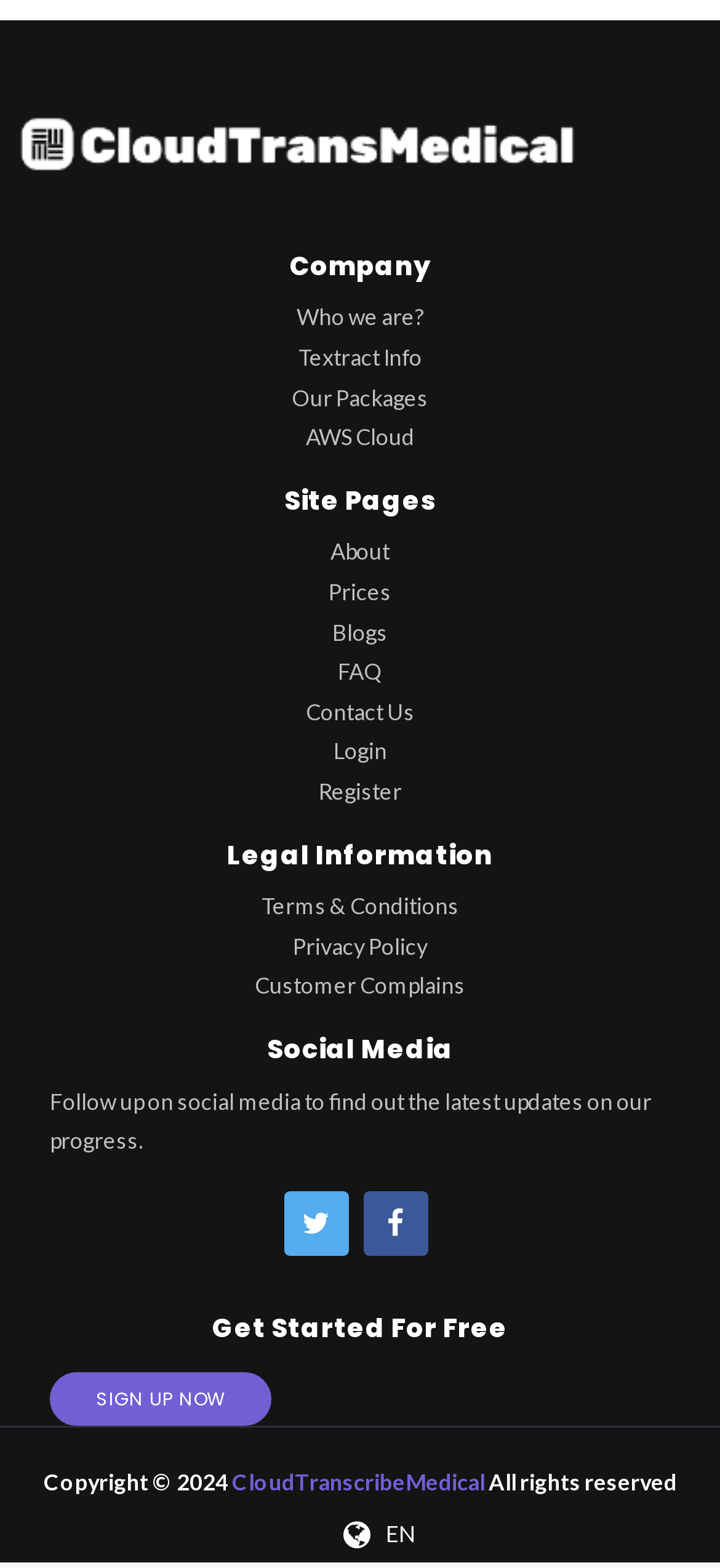Identify the bounding box coordinates of the region that needs to be clicked to carry out this instruction: "Visit the 'Terms & Conditions' page". Provide these coordinates as four float numbers ranging from 0 to 1, i.e., [left, top, right, bottom].

[0.363, 0.569, 0.637, 0.587]